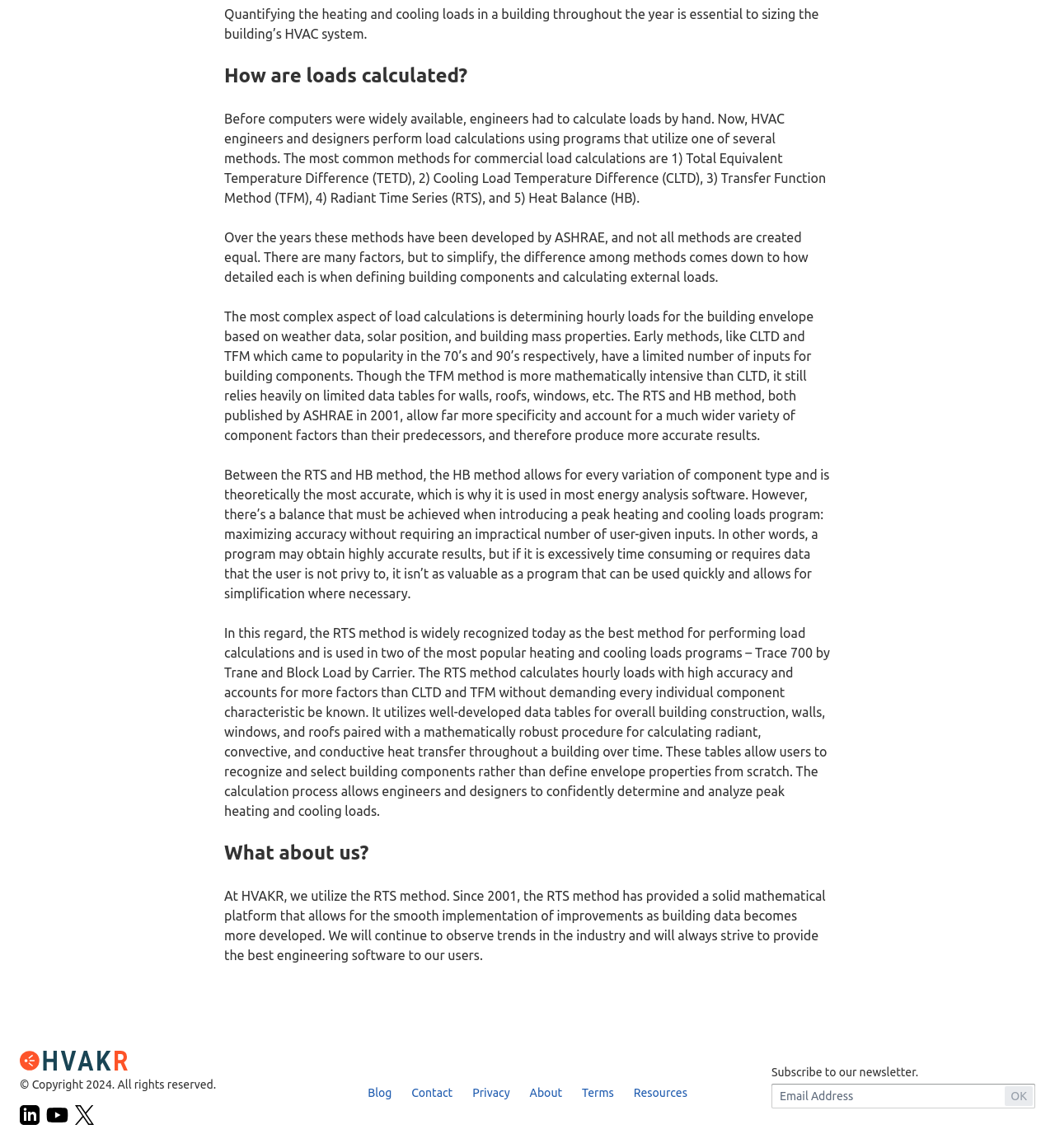Use a single word or phrase to answer the question: What method does HVAKR utilize for load calculations?

RTS method